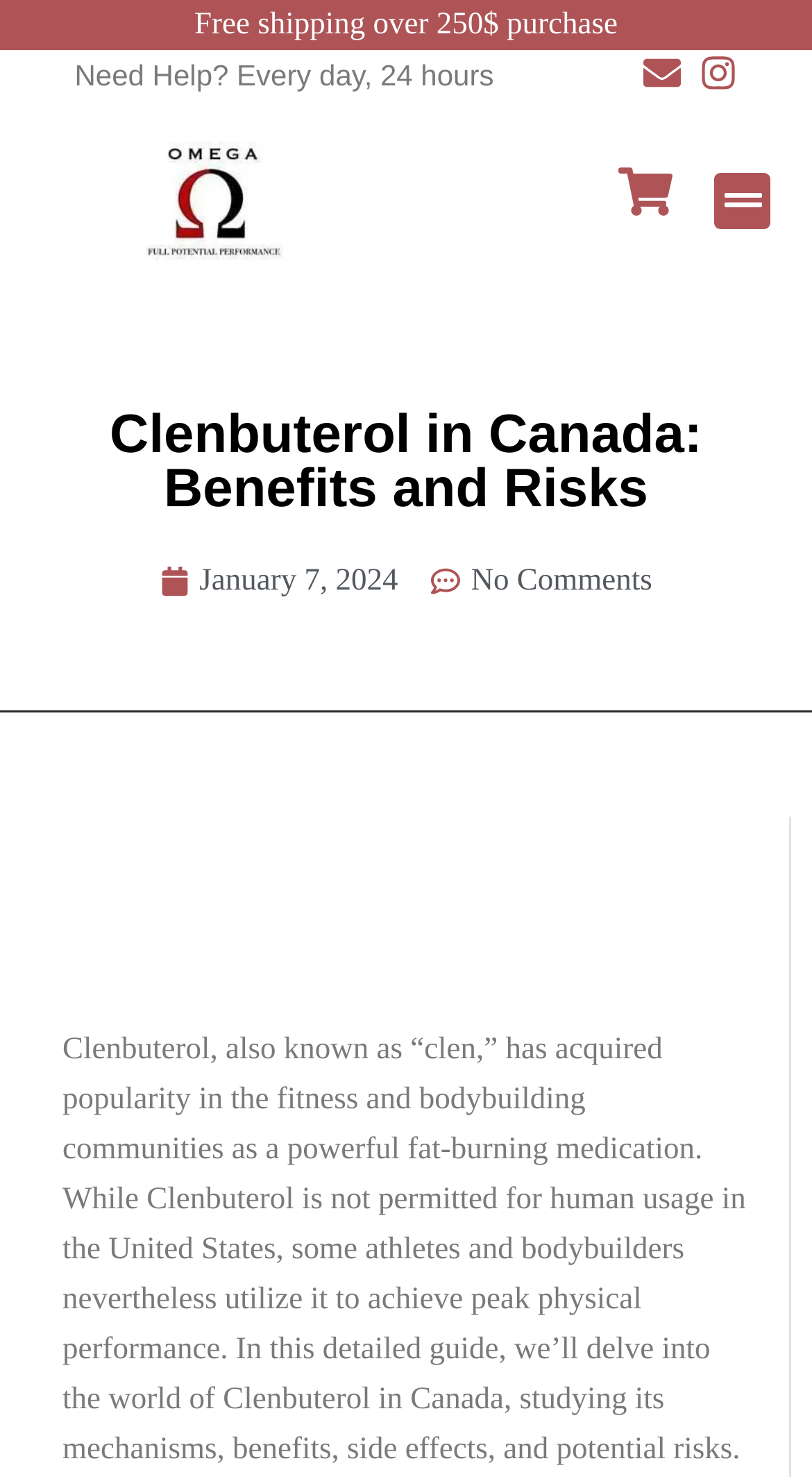What is the date of the latest article?
Analyze the image and provide a thorough answer to the question.

I scrolled down the webpage and found the date 'January 7, 2024' near the top of the main content section. This suggests that the latest article was published on January 7, 2024.